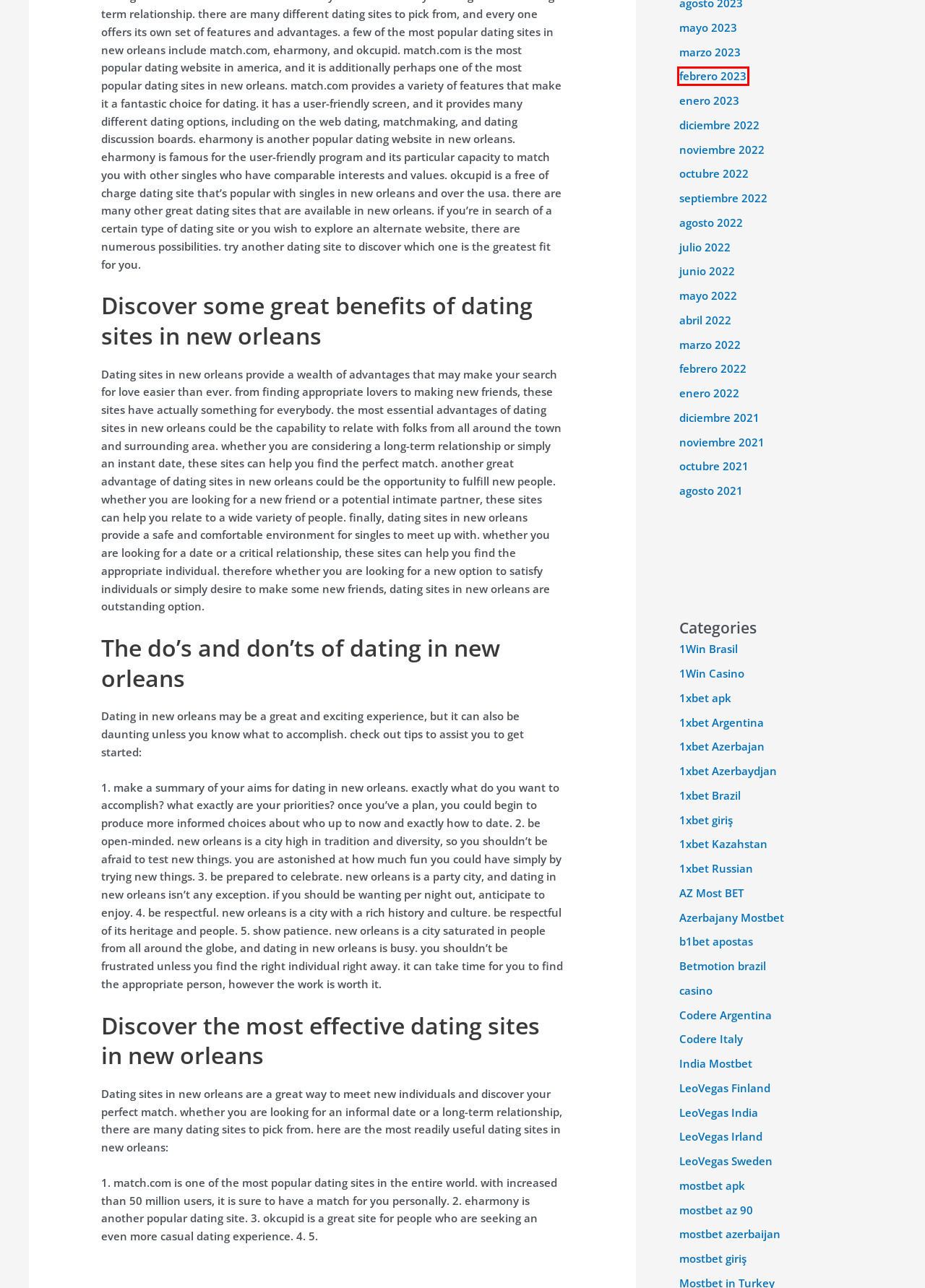Analyze the webpage screenshot with a red bounding box highlighting a UI element. Select the description that best matches the new webpage after clicking the highlighted element. Here are the options:
A. 1xbet Brazil archivos - Abertunet.pvc
B. marzo 2022 - Abertunet.pvc
C. mostbet az 90 archivos - Abertunet.pvc
D. Azerbajany Mostbet archivos - Abertunet.pvc
E. noviembre 2021 - Abertunet.pvc
F. julio 2022 - Abertunet.pvc
G. febrero 2023 - Abertunet.pvc
H. 1xbet Azerbajan archivos - Abertunet.pvc

G